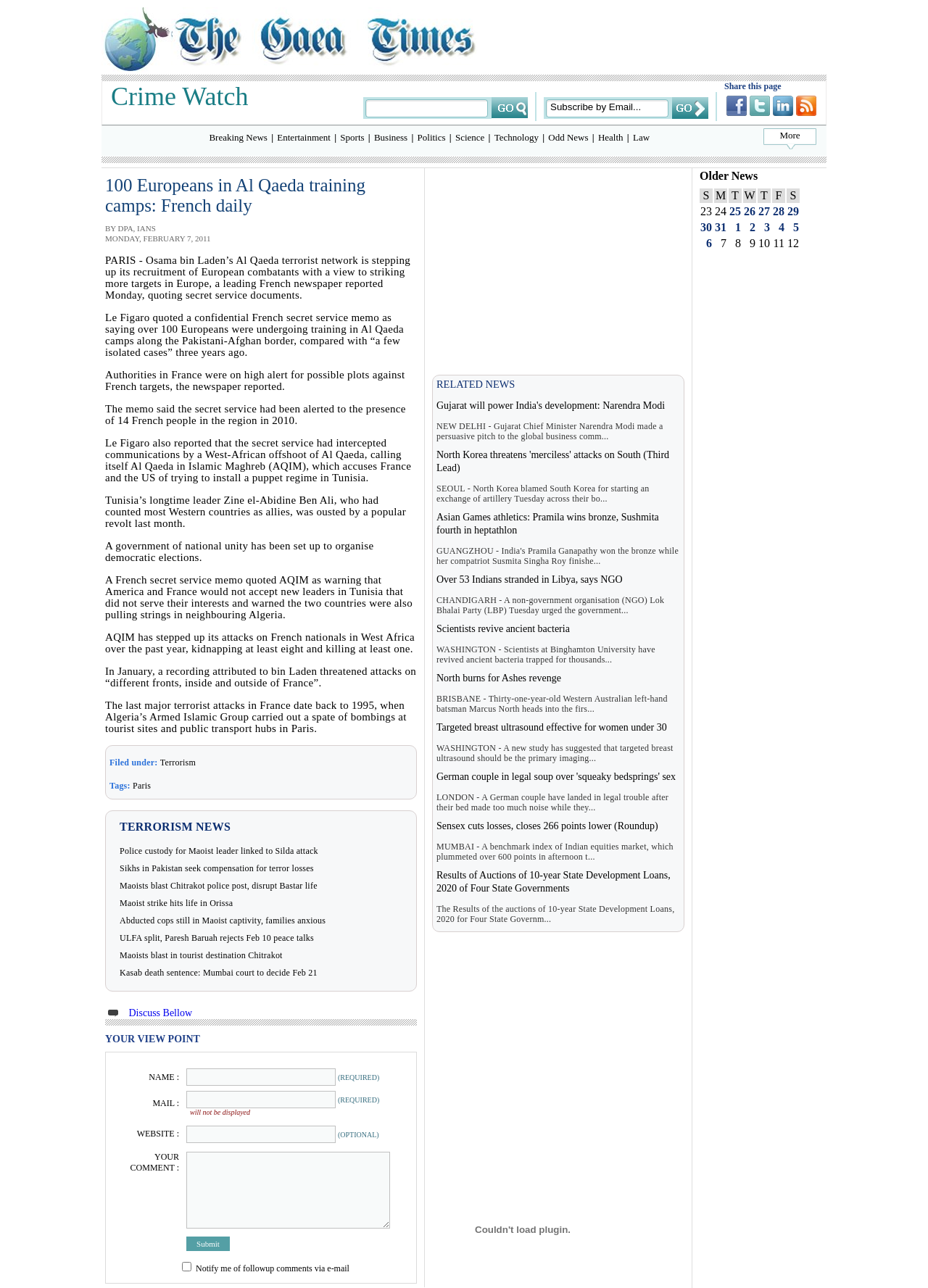Select the bounding box coordinates of the element I need to click to carry out the following instruction: "Share with Facebook".

None